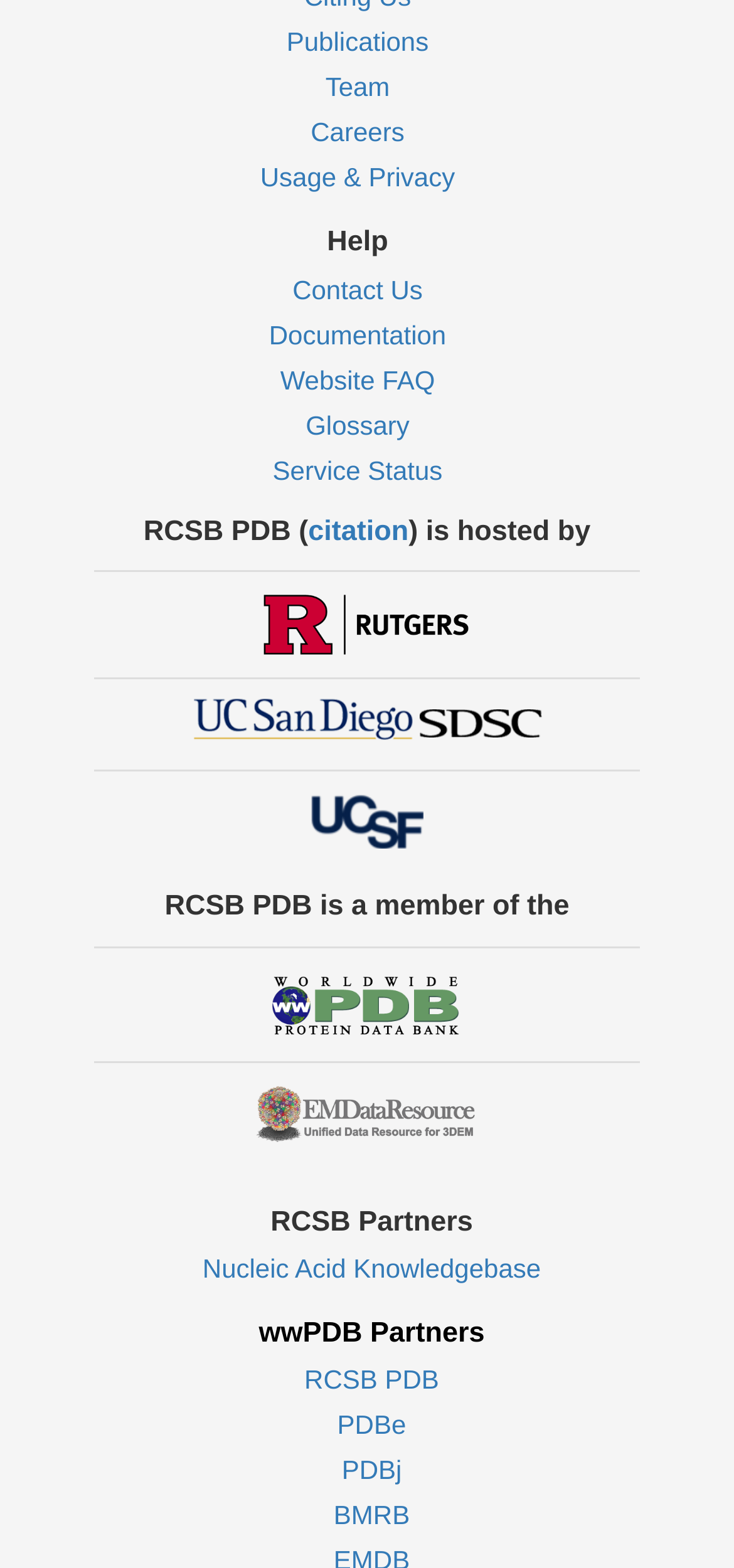Determine the bounding box coordinates for the area you should click to complete the following instruction: "Visit the 'Contact Us' page".

[0.398, 0.175, 0.576, 0.194]